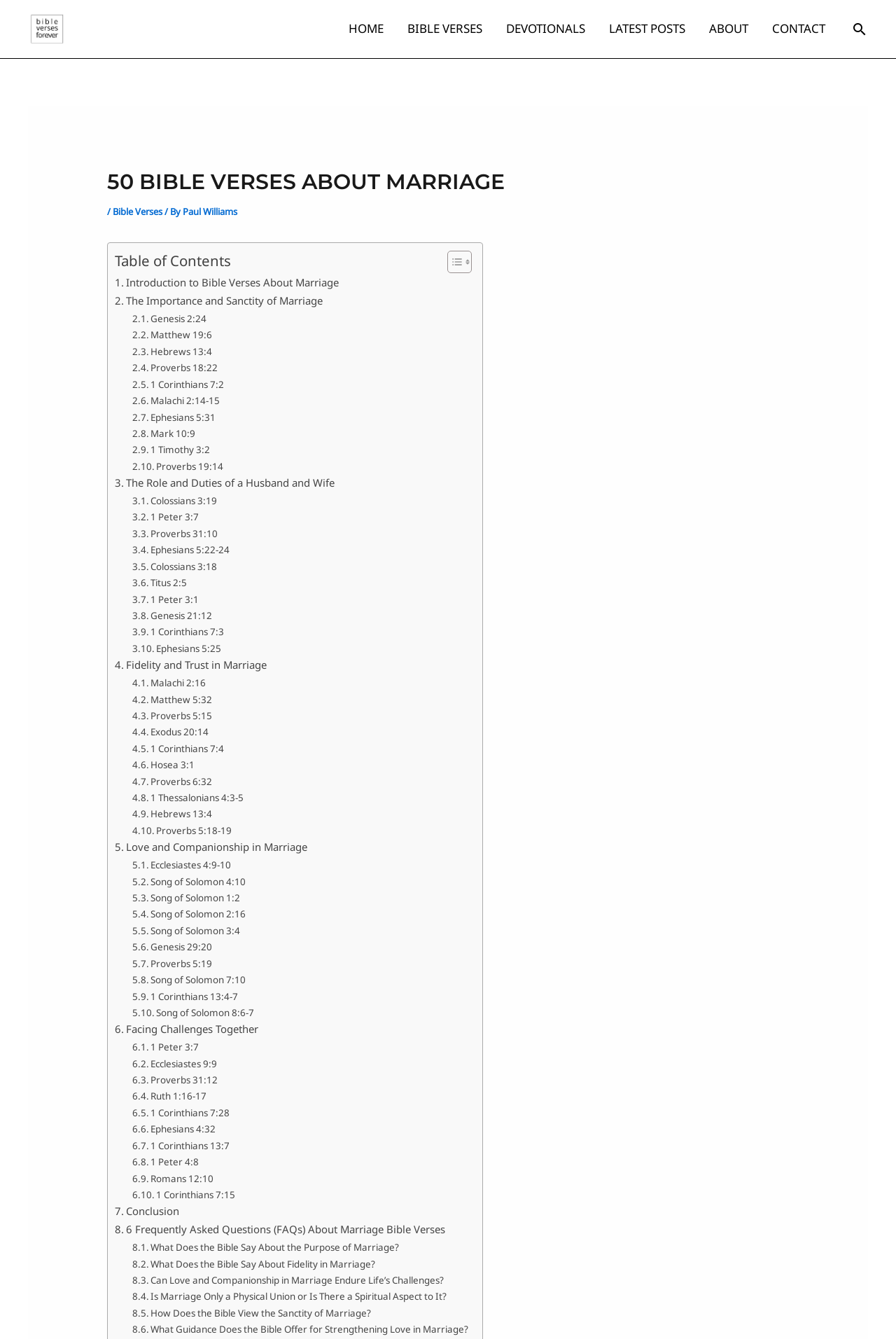Please identify the bounding box coordinates of the element I should click to complete this instruction: 'Search for Bible verses'. The coordinates should be given as four float numbers between 0 and 1, like this: [left, top, right, bottom].

[0.95, 0.015, 0.969, 0.028]